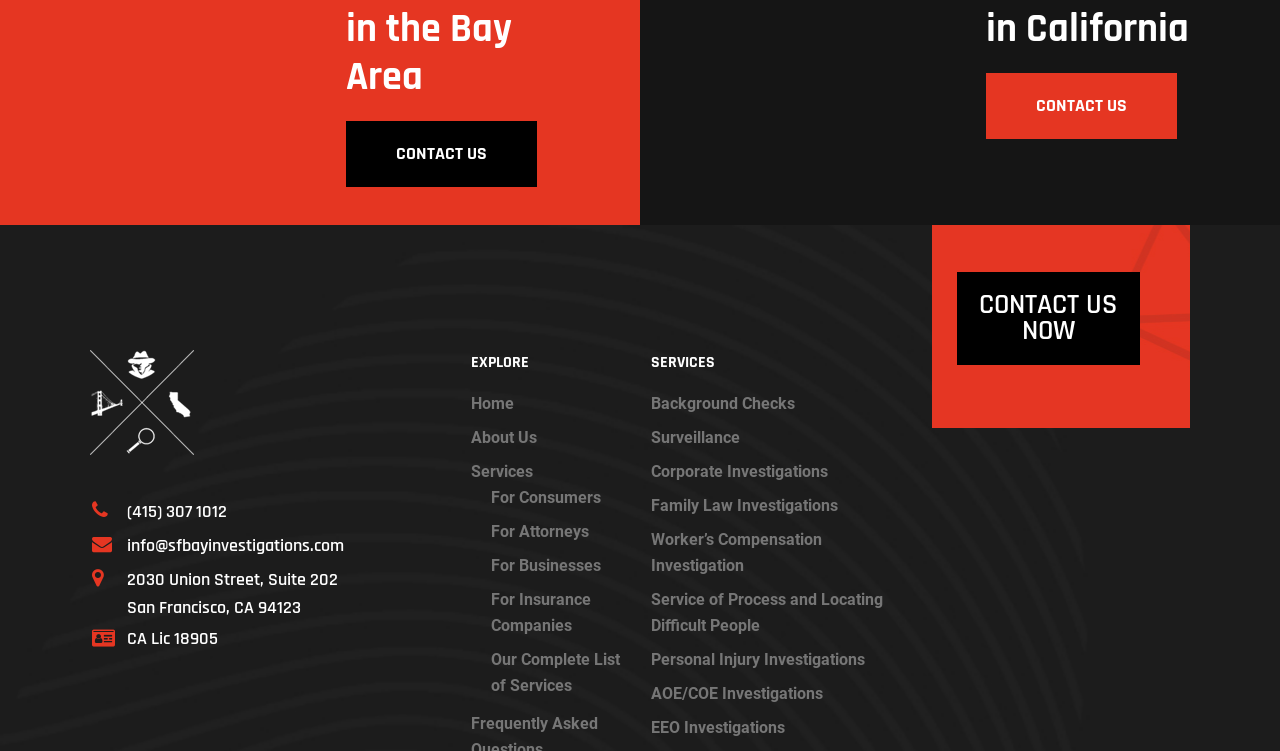What types of clients does this company serve?
Examine the image and give a concise answer in one word or a short phrase.

Consumers, attorneys, businesses, insurance companies